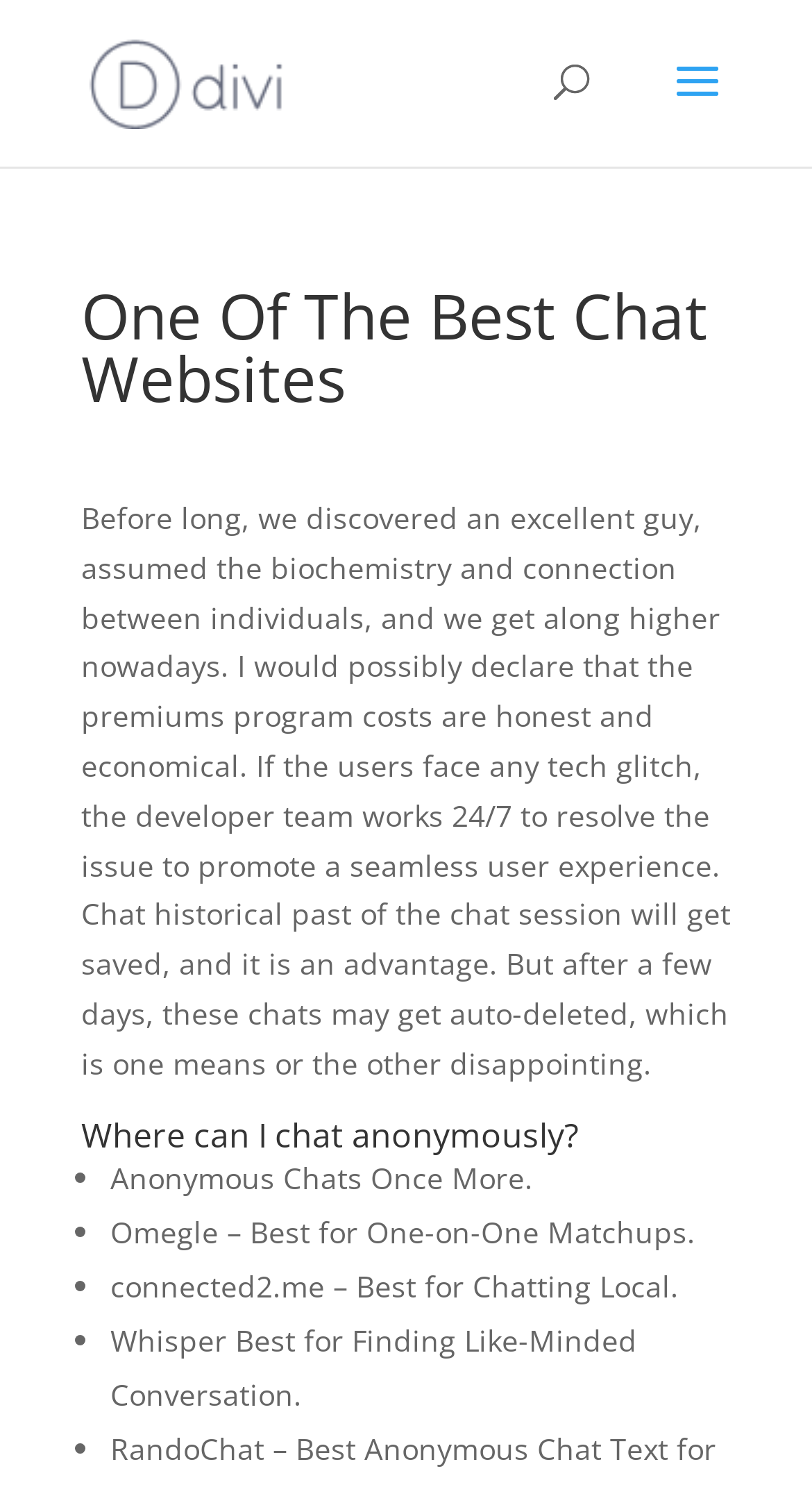What is the headline of the webpage?

One Of The Best Chat Websites